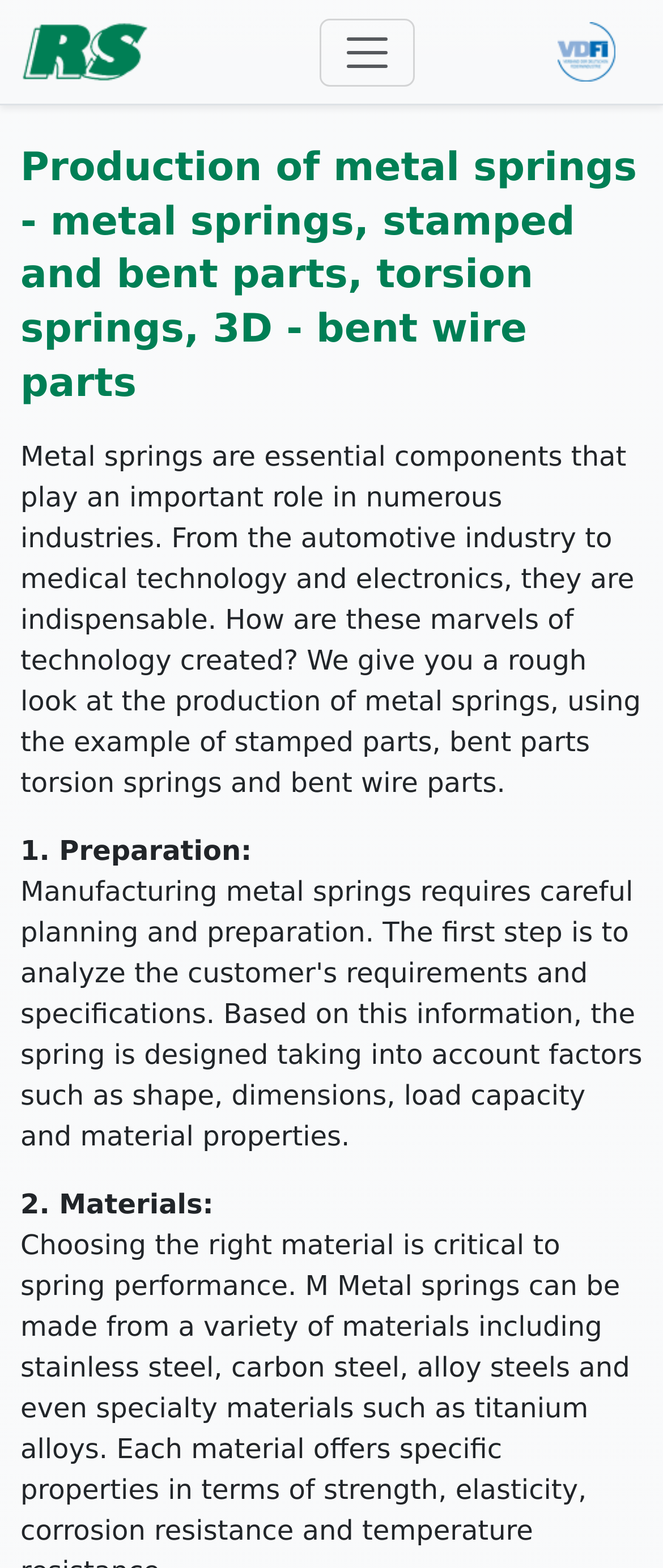Find the main header of the webpage and produce its text content.

Production of metal springs - metal springs, stamped and bent parts, torsion springs, 3D - bent wire parts